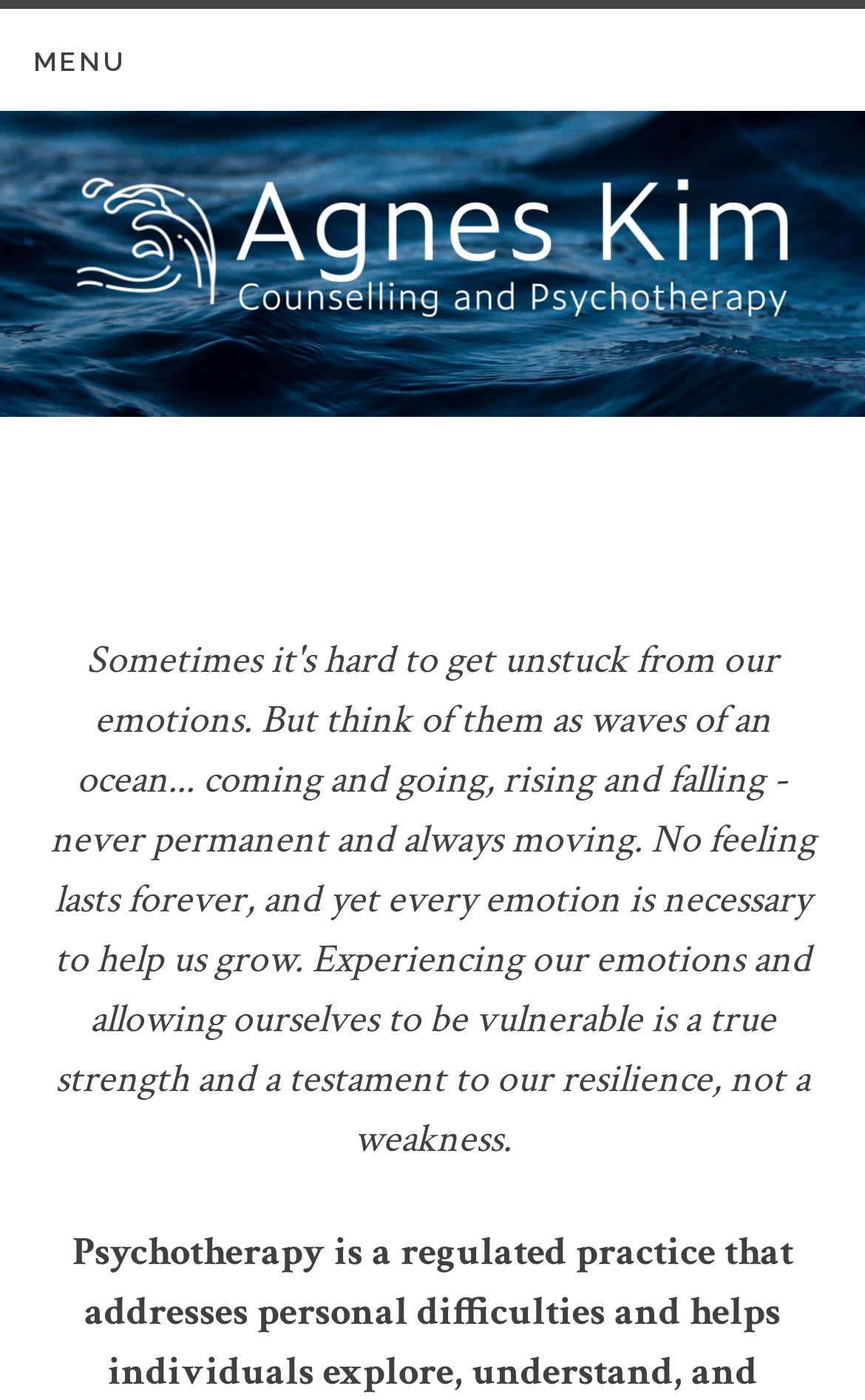Find the bounding box coordinates for the HTML element specified by: "Menu".

[0.0, 0.006, 0.177, 0.079]